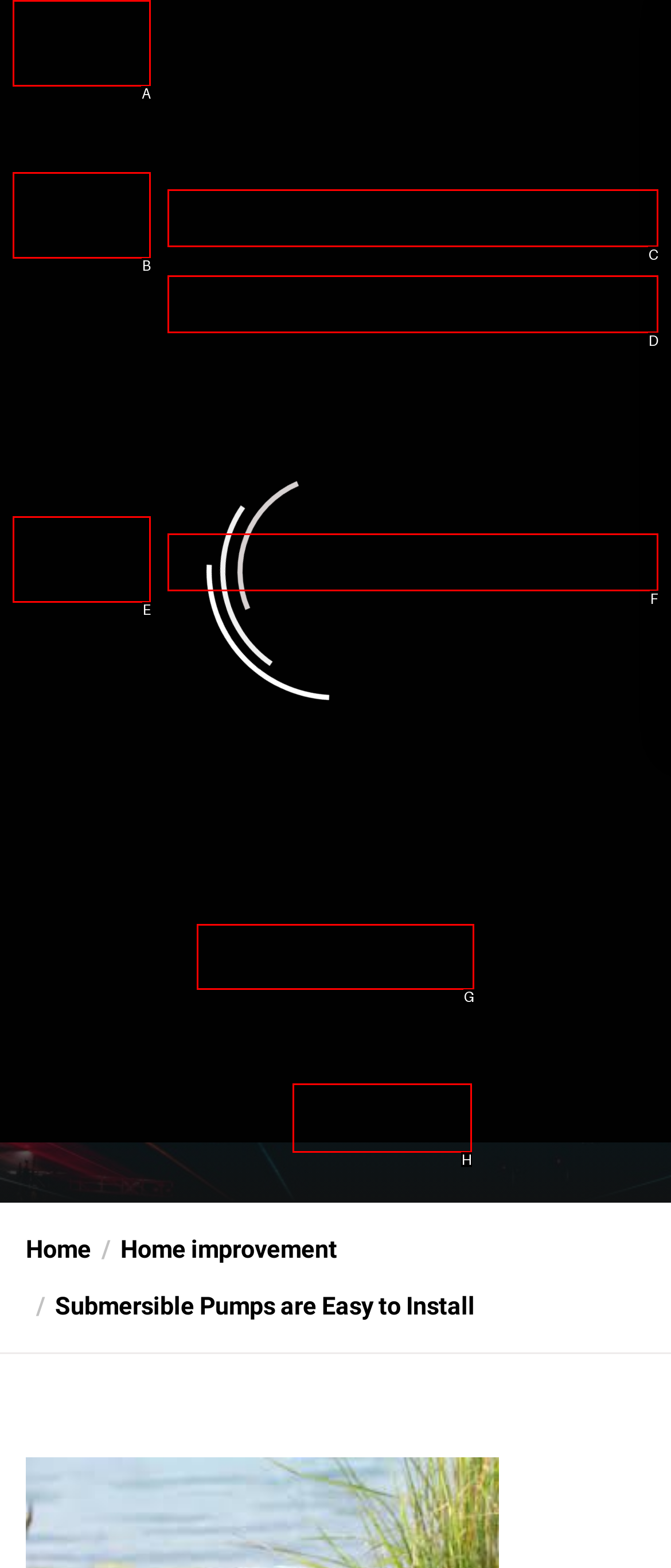Select the appropriate HTML element that needs to be clicked to finish the task: Click on the menu button
Reply with the letter of the chosen option.

H